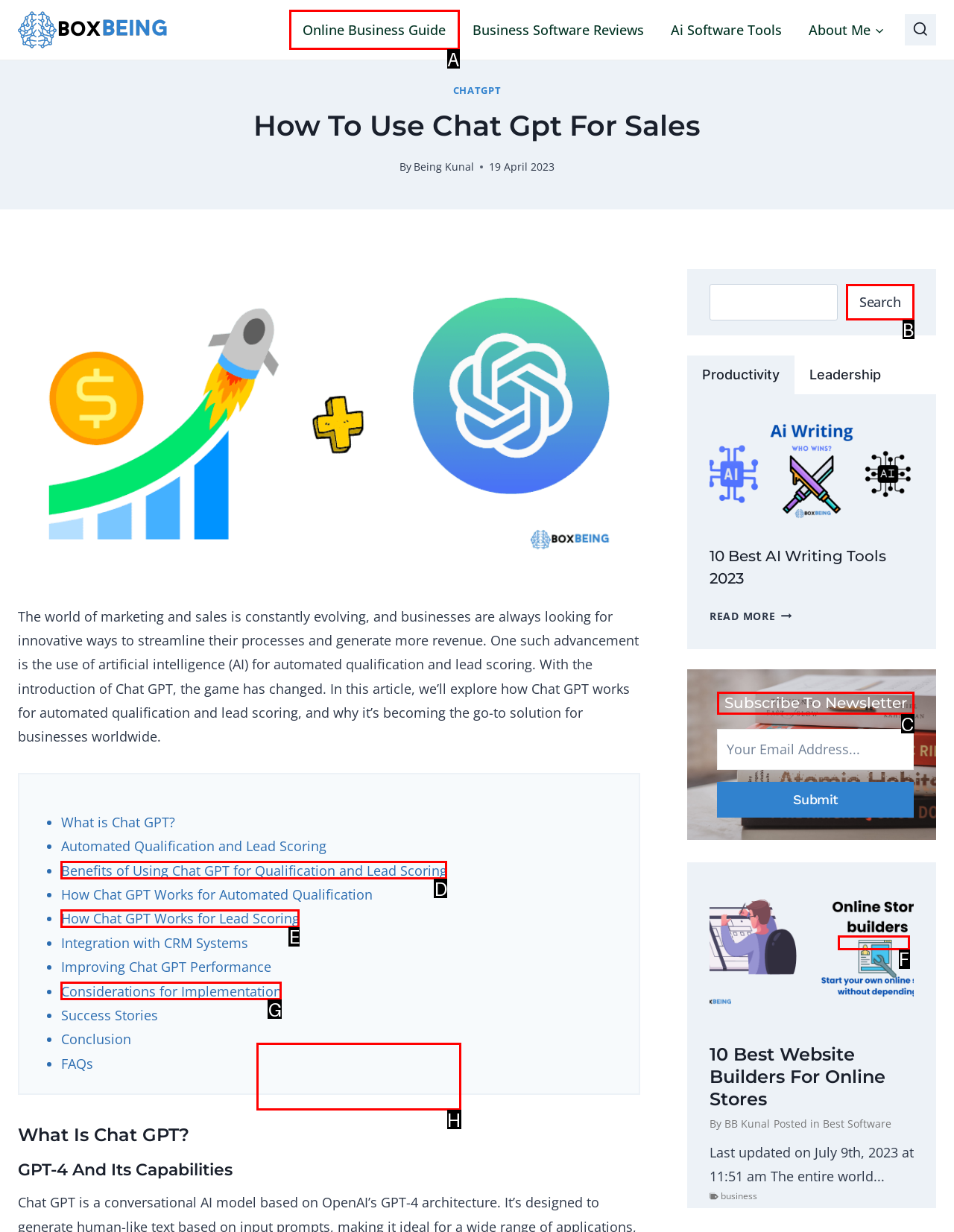Tell me which letter I should select to achieve the following goal: Subscribe to the newsletter
Answer with the corresponding letter from the provided options directly.

C